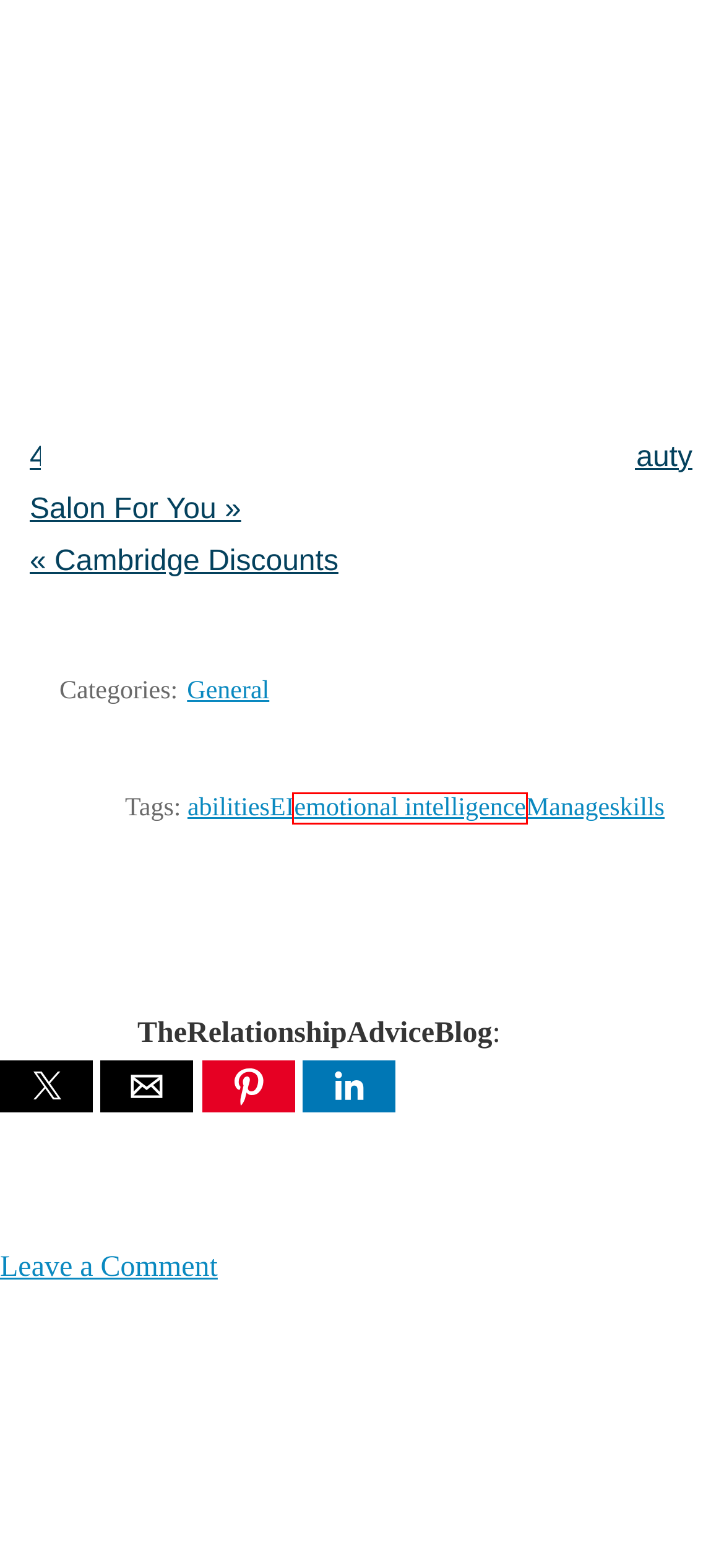A screenshot of a webpage is given with a red bounding box around a UI element. Choose the description that best matches the new webpage shown after clicking the element within the red bounding box. Here are the candidates:
A. Manage Archives » The Things We Talk About
B. Advice on Relationship, Business, Fashion, Health, Home & Product Reviews
C. emotional intelligence Archives » The Things We Talk About
D. EI Archives » The Things We Talk About
E. abilities Archives » The Things We Talk About
F. Cambridge Discounts » The Things We Talk About
G. skills Archives » The Things We Talk About
H. 4 Tips To Help You Choose The Best Local Beauty Salon For You » The Things We Talk About

C